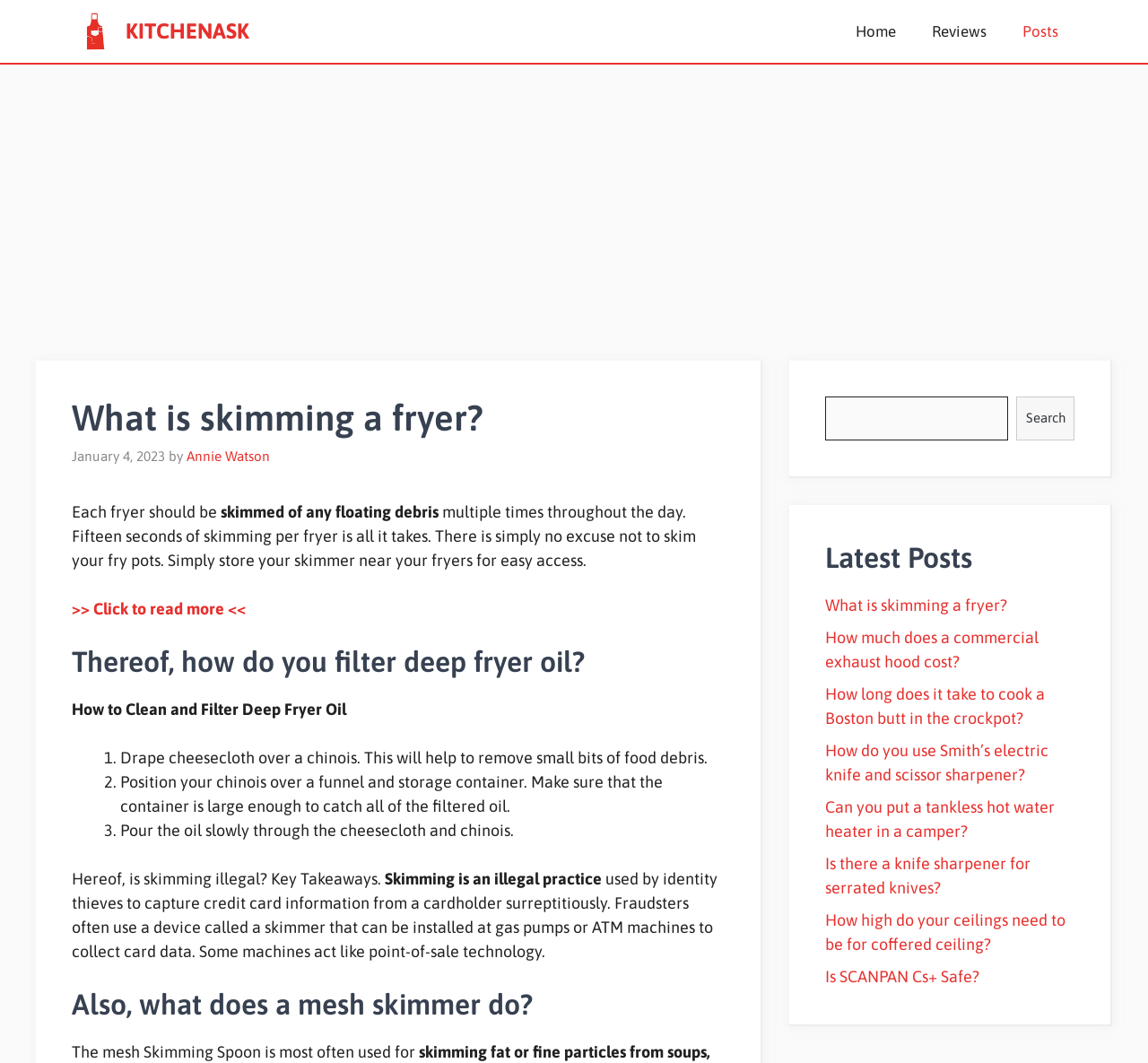Respond to the question with just a single word or phrase: 
Who is the author of the main article?

Annie Watson